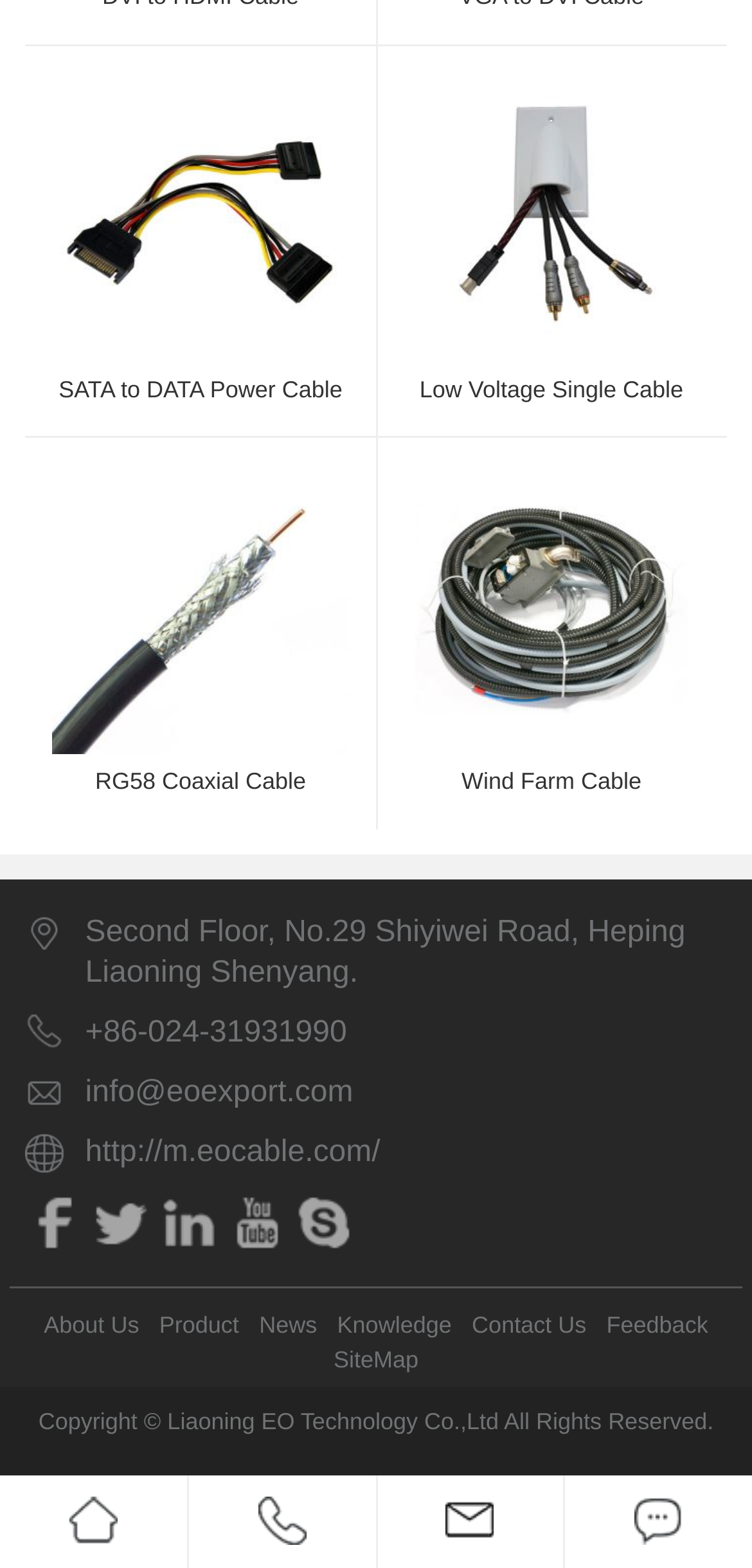How many main navigation links are present on the webpage?
Look at the image and provide a detailed response to the question.

The webpage contains six main navigation links, which are About Us, Product, News, Knowledge, Contact Us, and Feedback, located at the bottom of the webpage.